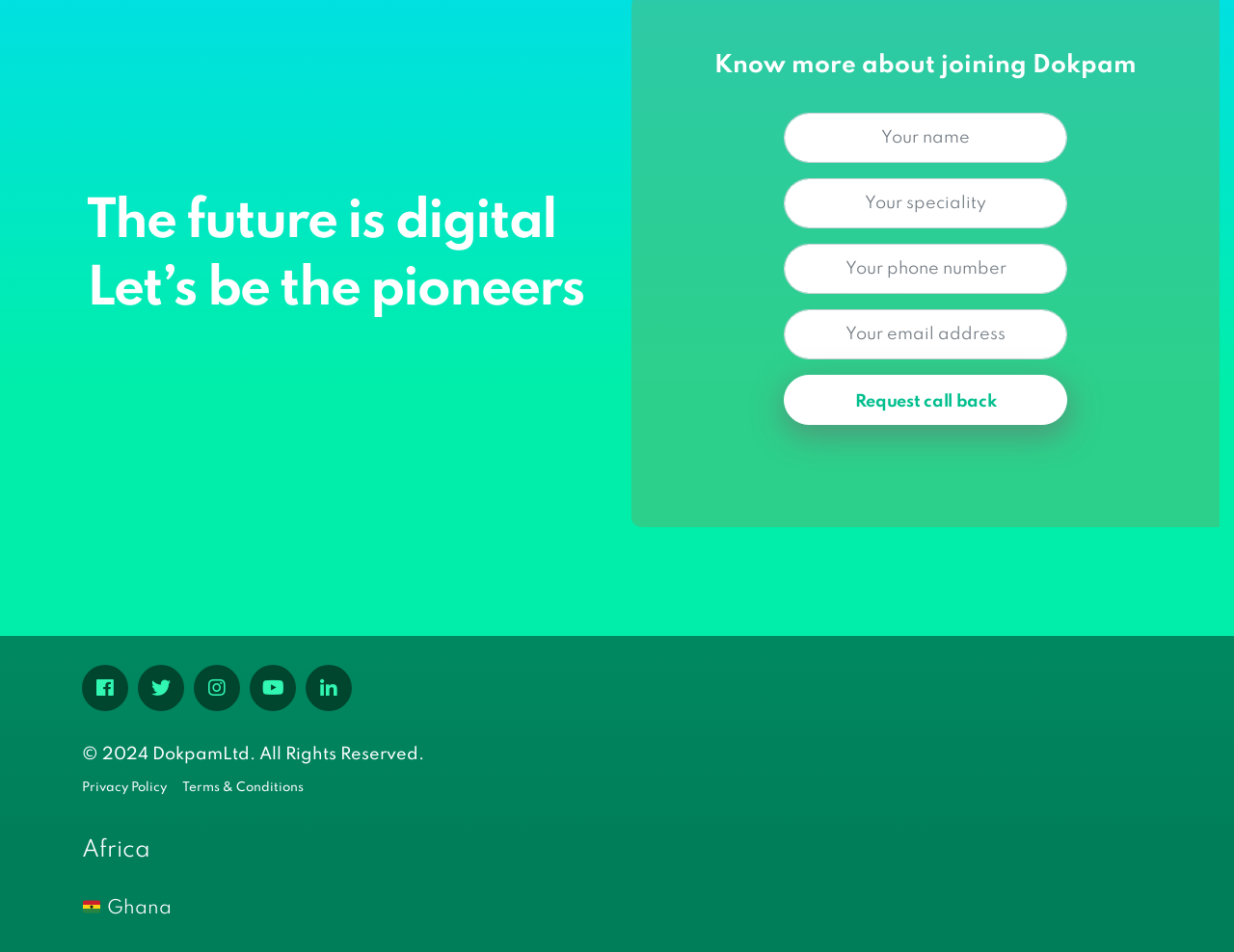Please pinpoint the bounding box coordinates for the region I should click to adhere to this instruction: "Enter your name".

[0.635, 0.119, 0.865, 0.171]